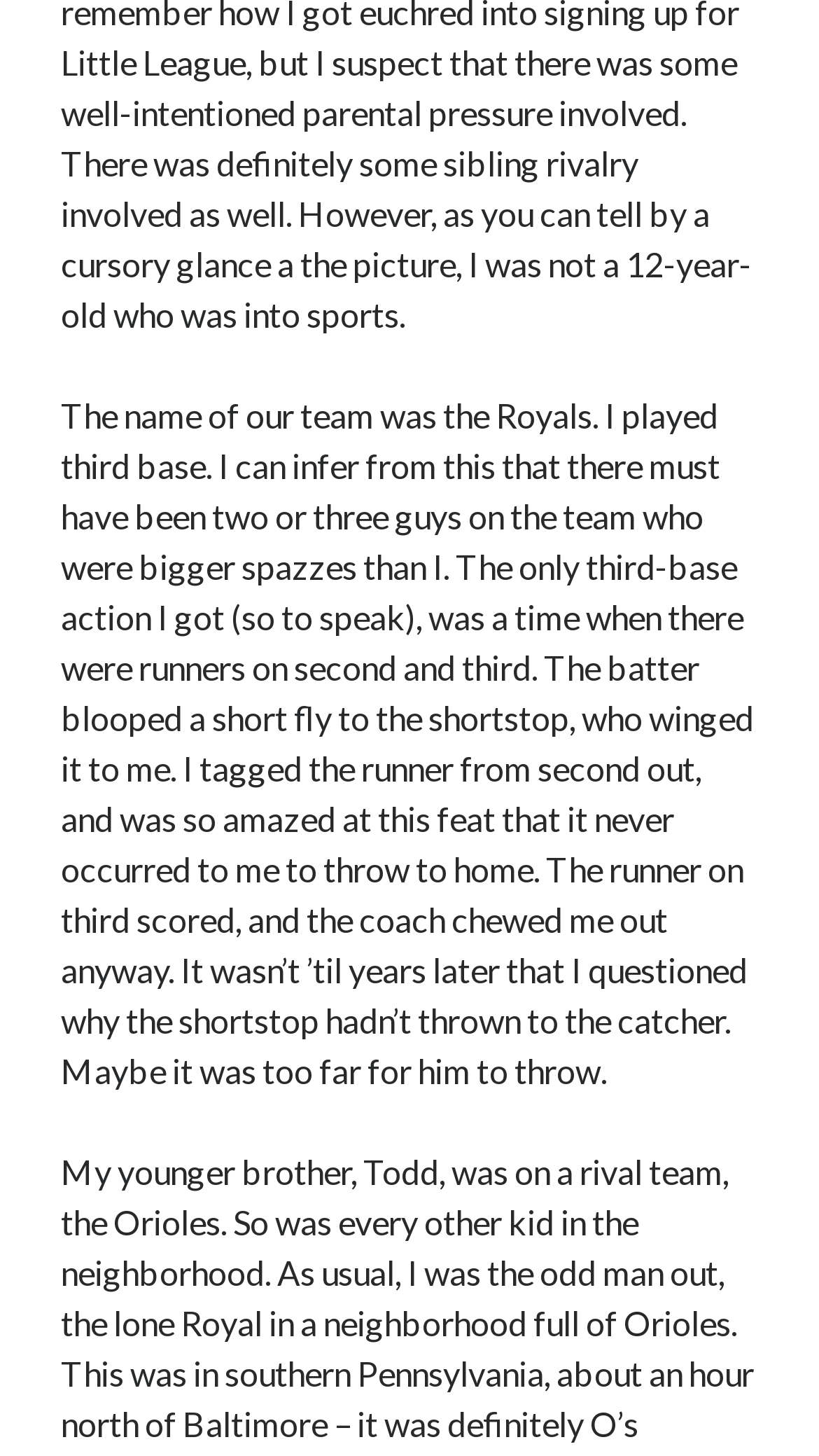Please give a succinct answer to the question in one word or phrase:
What did the shortstop do with the ball?

winged it to me